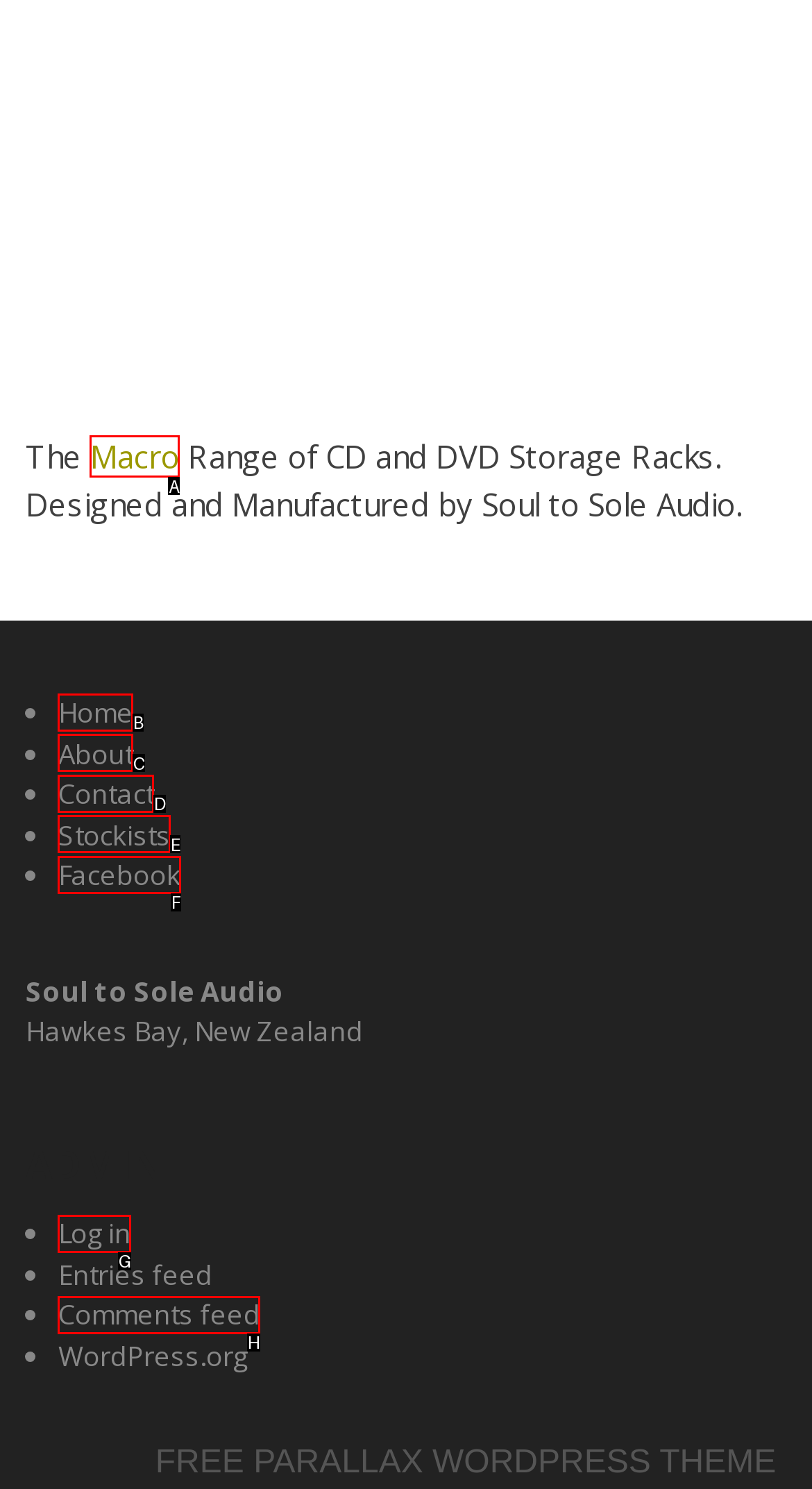Decide which HTML element to click to complete the task: Click on Home Provide the letter of the appropriate option.

B